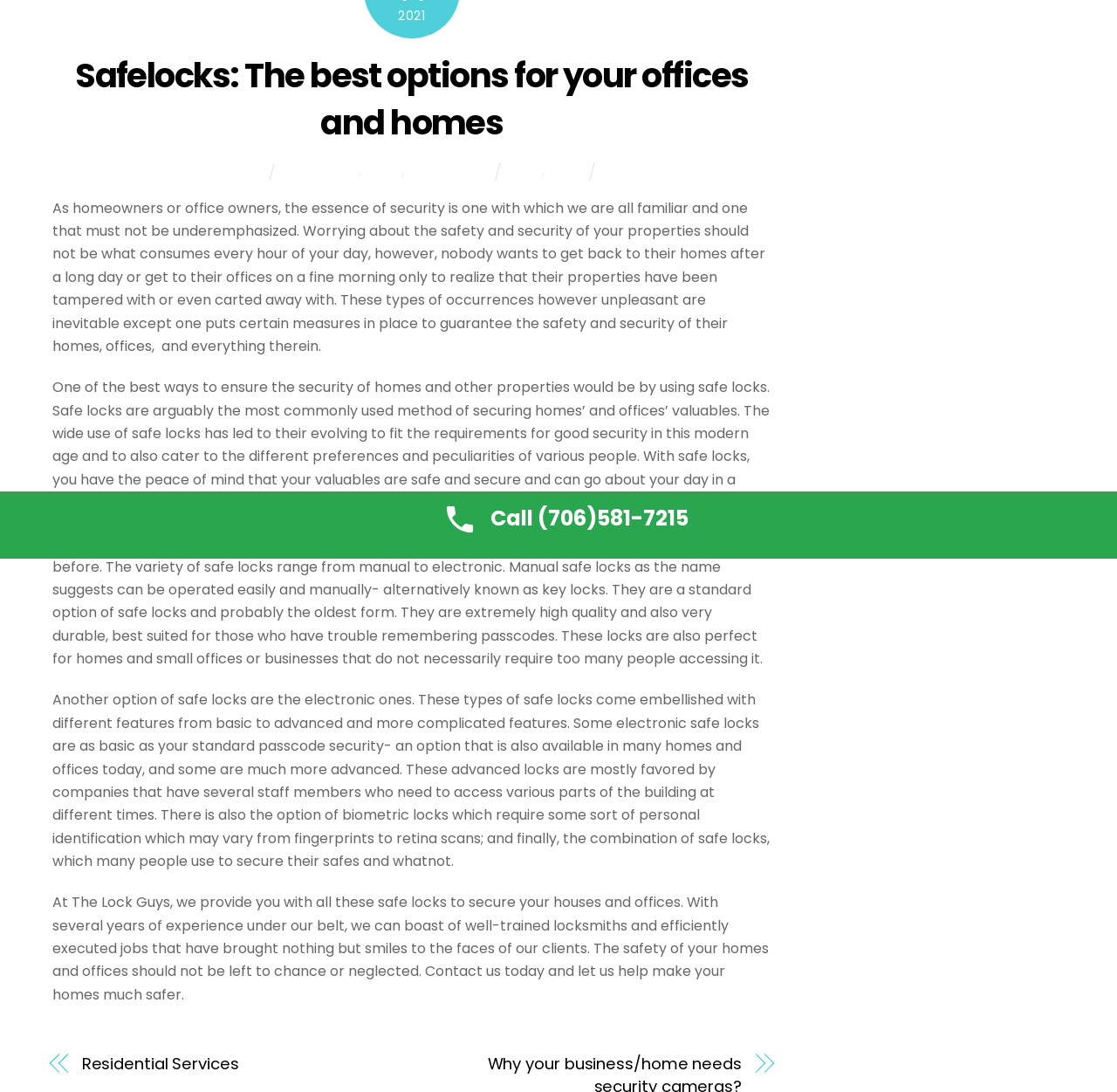Given the description "Technology", provide the bounding box coordinates of the corresponding UI element.

[0.365, 0.147, 0.438, 0.165]